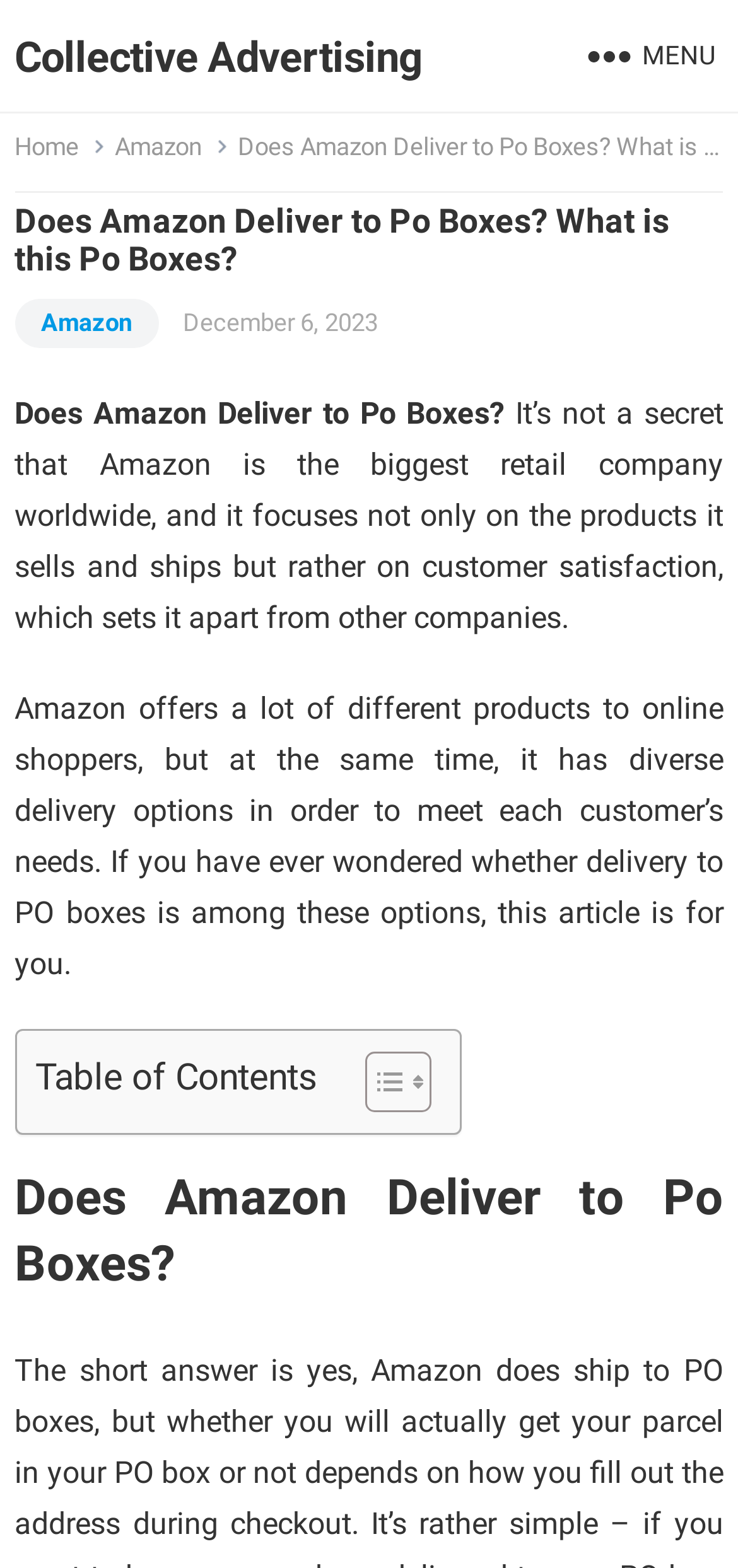Locate the bounding box of the UI element based on this description: "Home". Provide four float numbers between 0 and 1 as [left, top, right, bottom].

[0.02, 0.084, 0.143, 0.103]